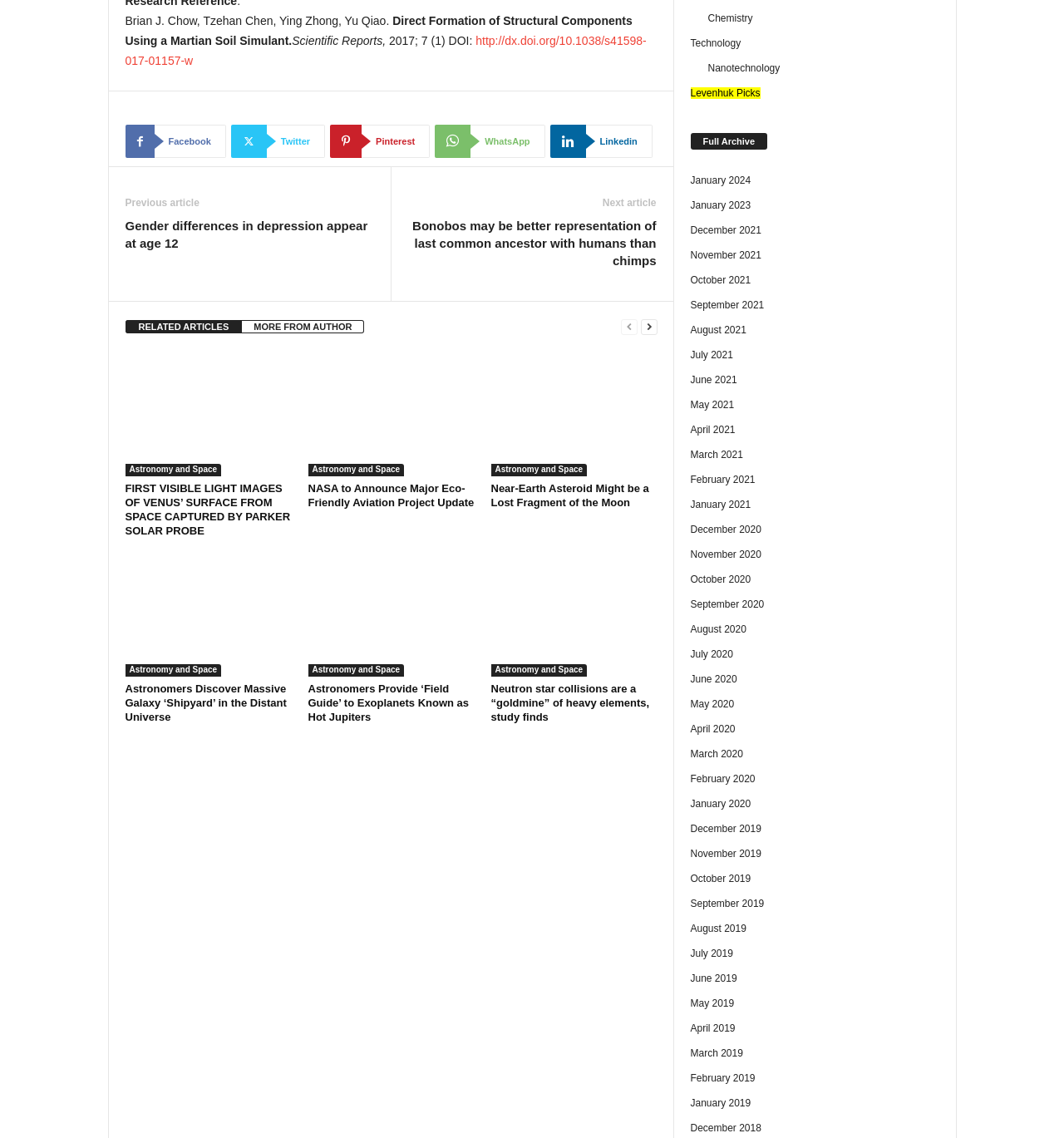Locate the bounding box coordinates of the clickable region to complete the following instruction: "Go to the 'Astronomy and Space' category."

[0.118, 0.407, 0.208, 0.418]